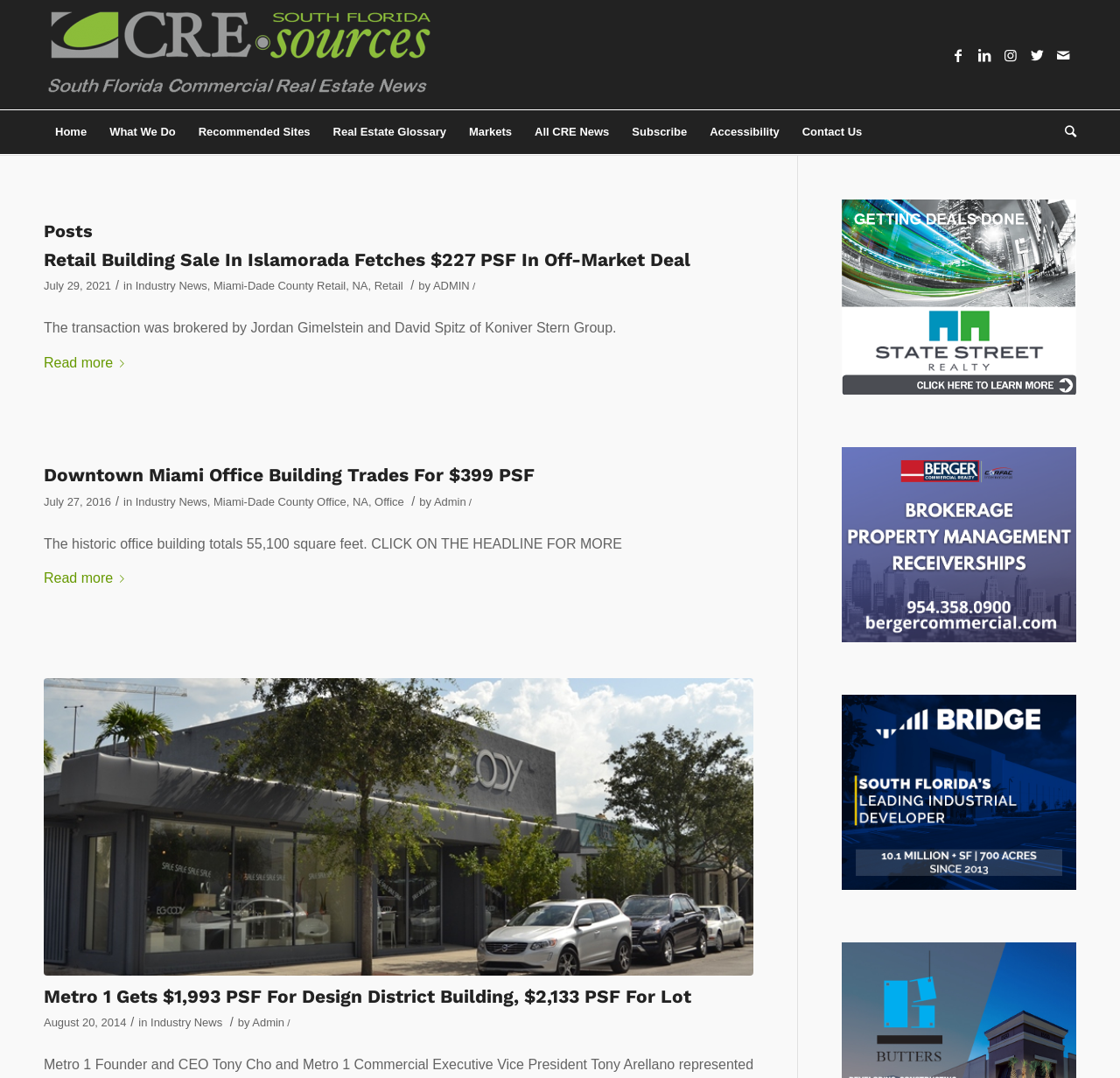Please locate the clickable area by providing the bounding box coordinates to follow this instruction: "View 'Downtown Miami Office Building Trades For $399 PSF' article".

[0.039, 0.43, 0.477, 0.451]